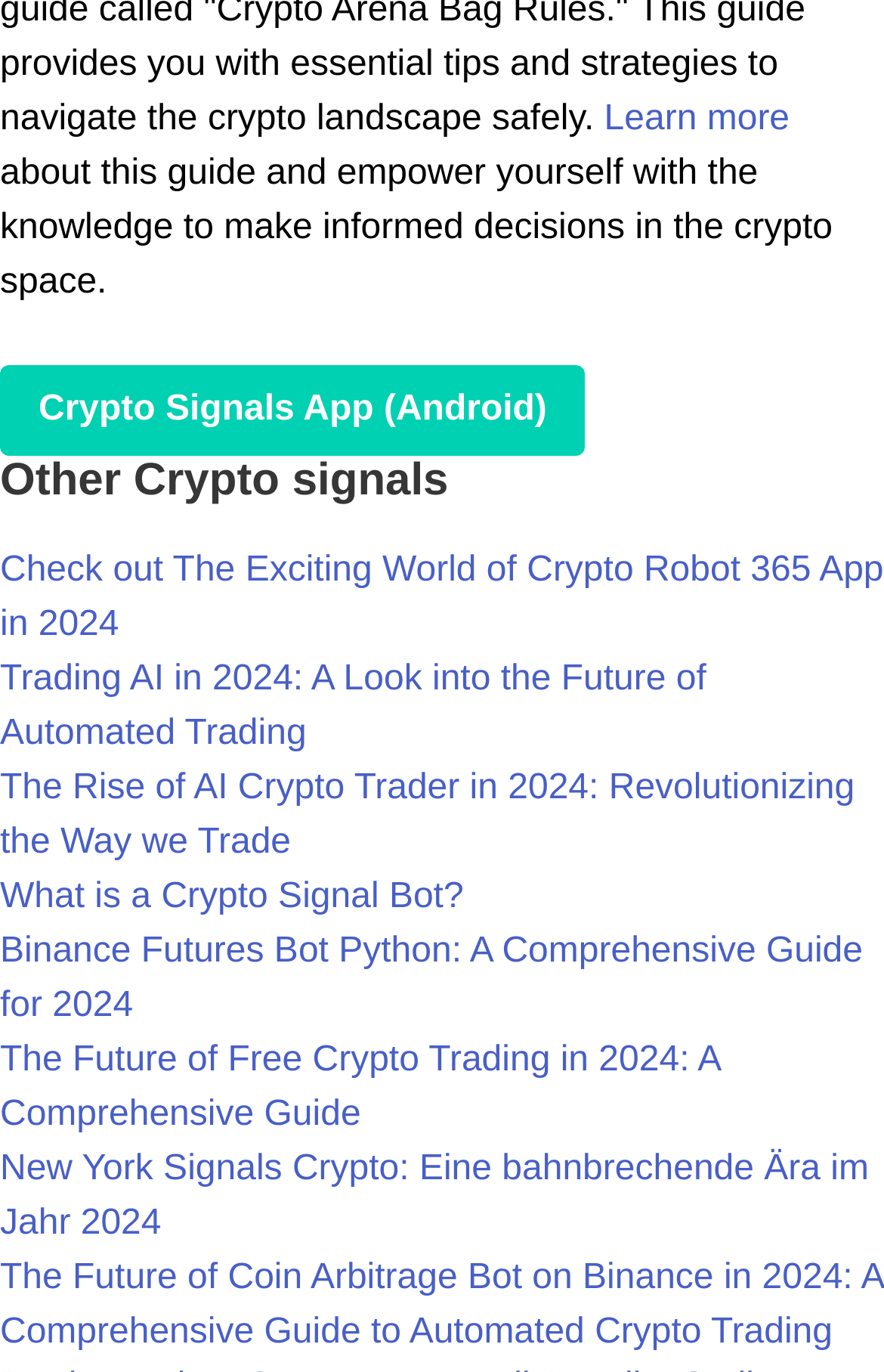Please provide the bounding box coordinates for the UI element as described: "Crypto Signals App (Android)". The coordinates must be four floats between 0 and 1, represented as [left, top, right, bottom].

[0.0, 0.267, 0.662, 0.333]